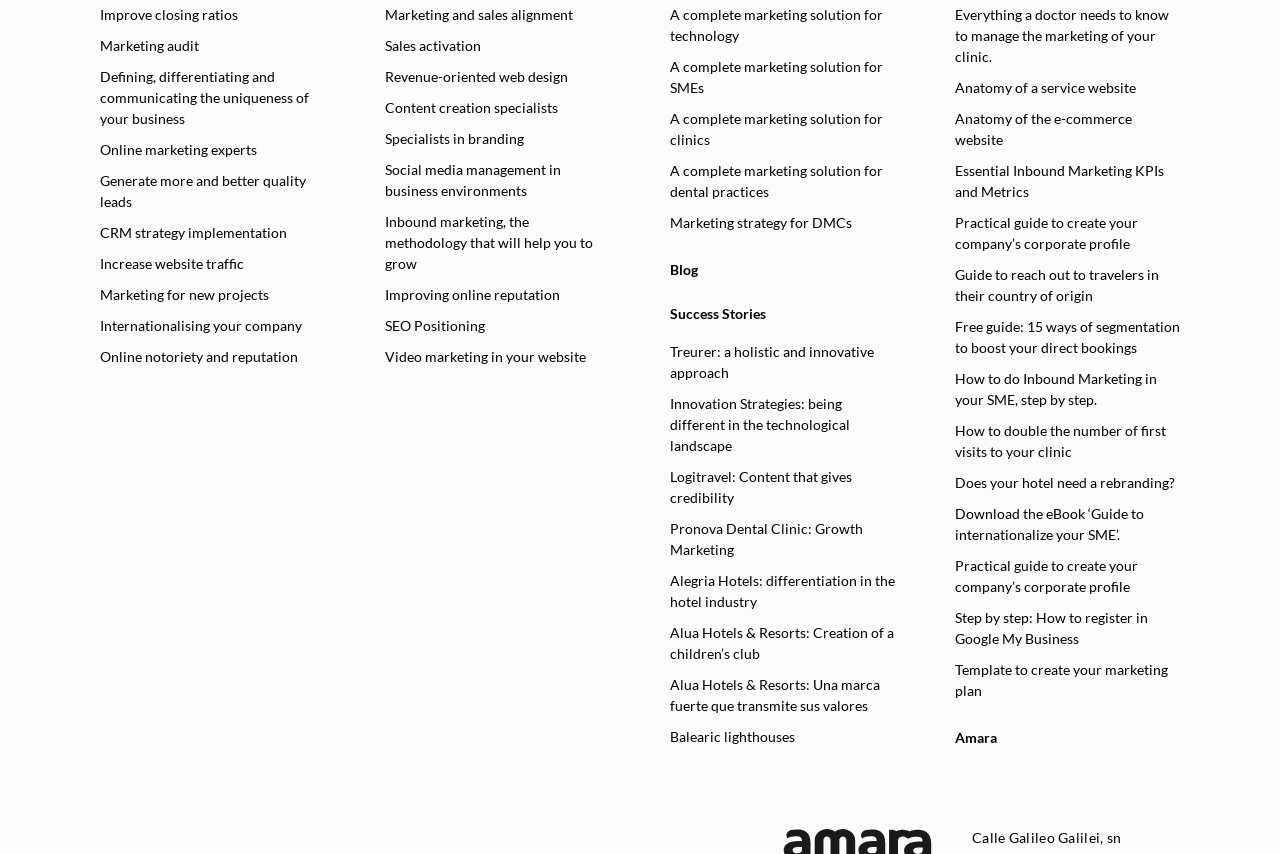Determine the bounding box coordinates of the region I should click to achieve the following instruction: "Click on 'Marketing audit'". Ensure the bounding box coordinates are four float numbers between 0 and 1, i.e., [left, top, right, bottom].

[0.062, 0.035, 0.27, 0.072]